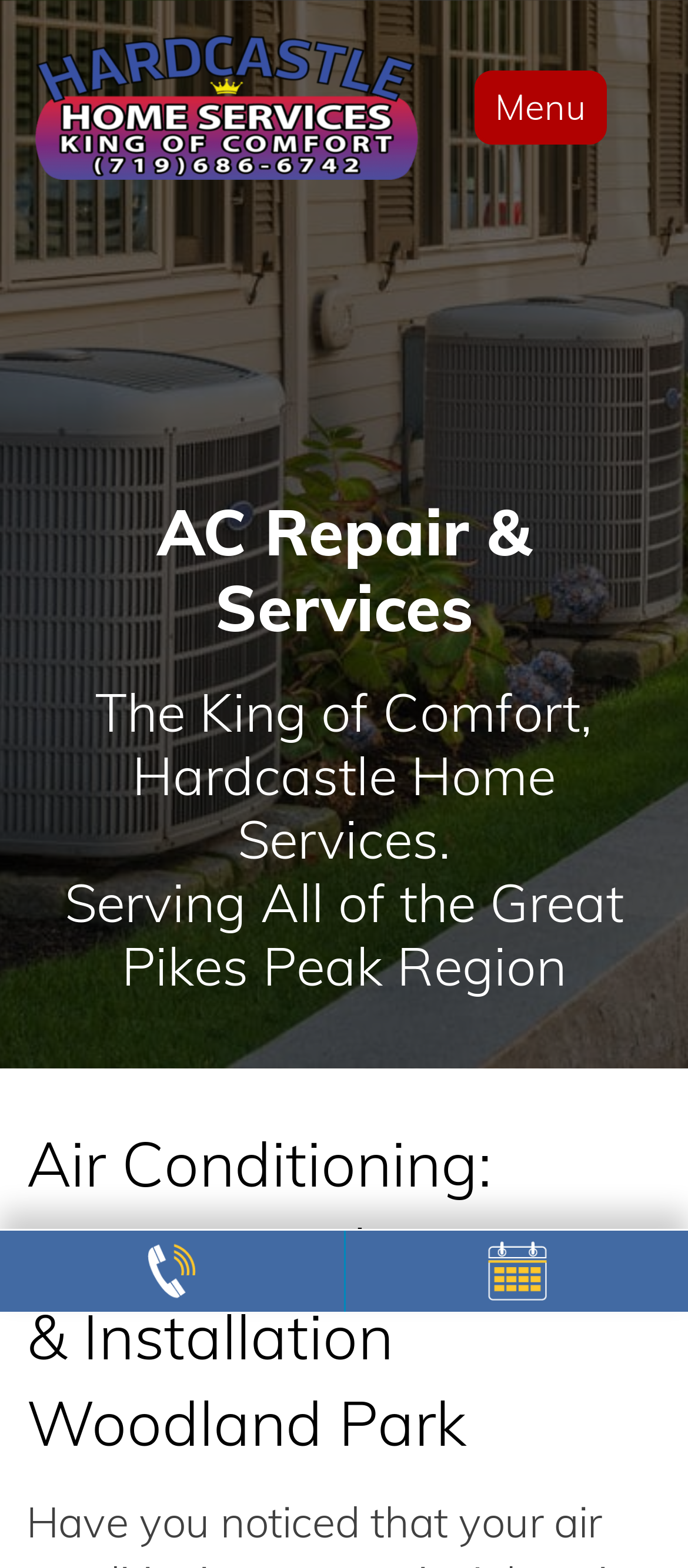Please predict the bounding box coordinates (top-left x, top-left y, bottom-right x, bottom-right y) for the UI element in the screenshot that fits the description: Toggle High Contrast

None